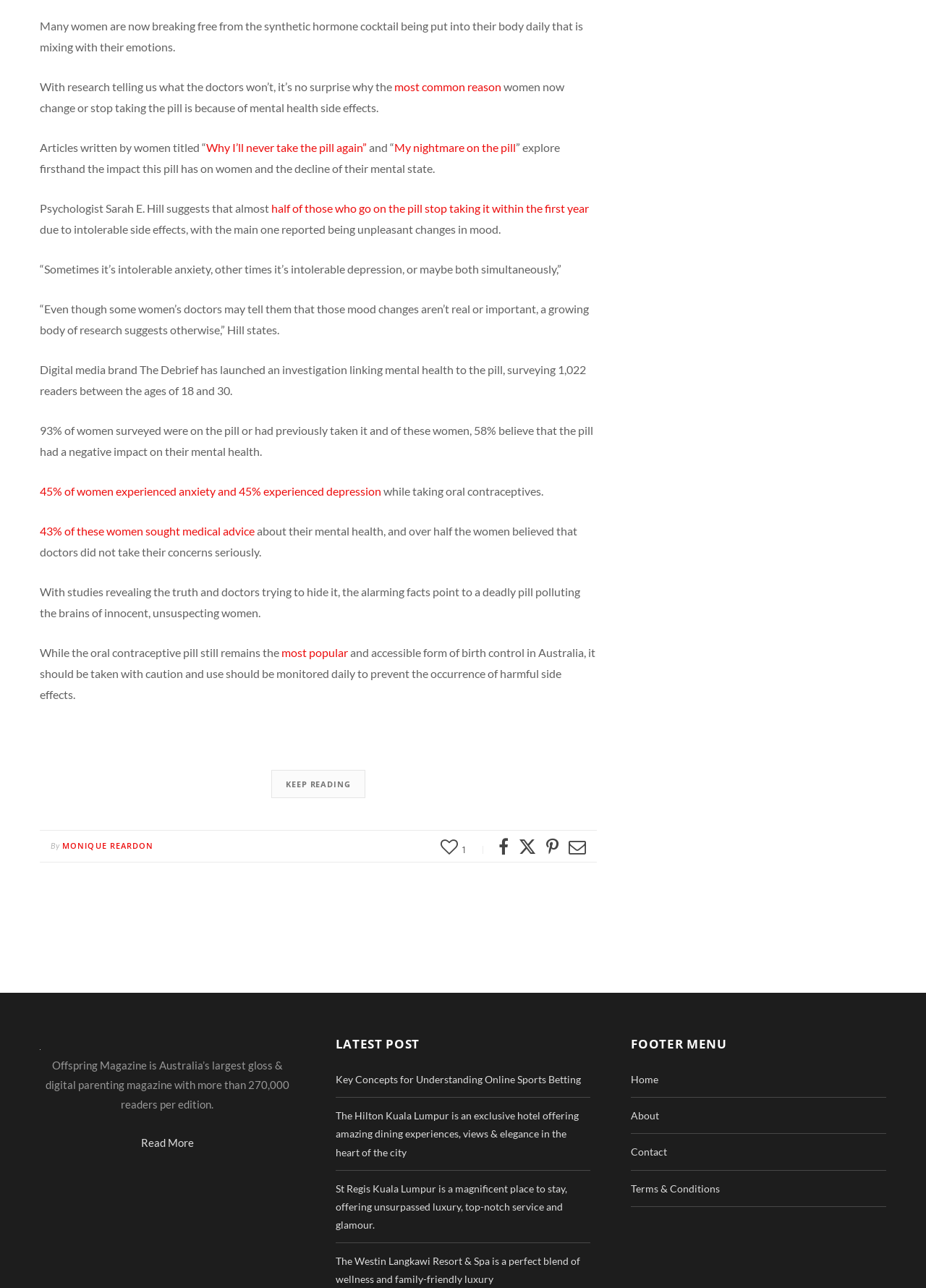Using the webpage screenshot and the element description My nightmare on the pill, determine the bounding box coordinates. Specify the coordinates in the format (top-left x, top-left y, bottom-right x, bottom-right y) with values ranging from 0 to 1.

[0.426, 0.109, 0.557, 0.12]